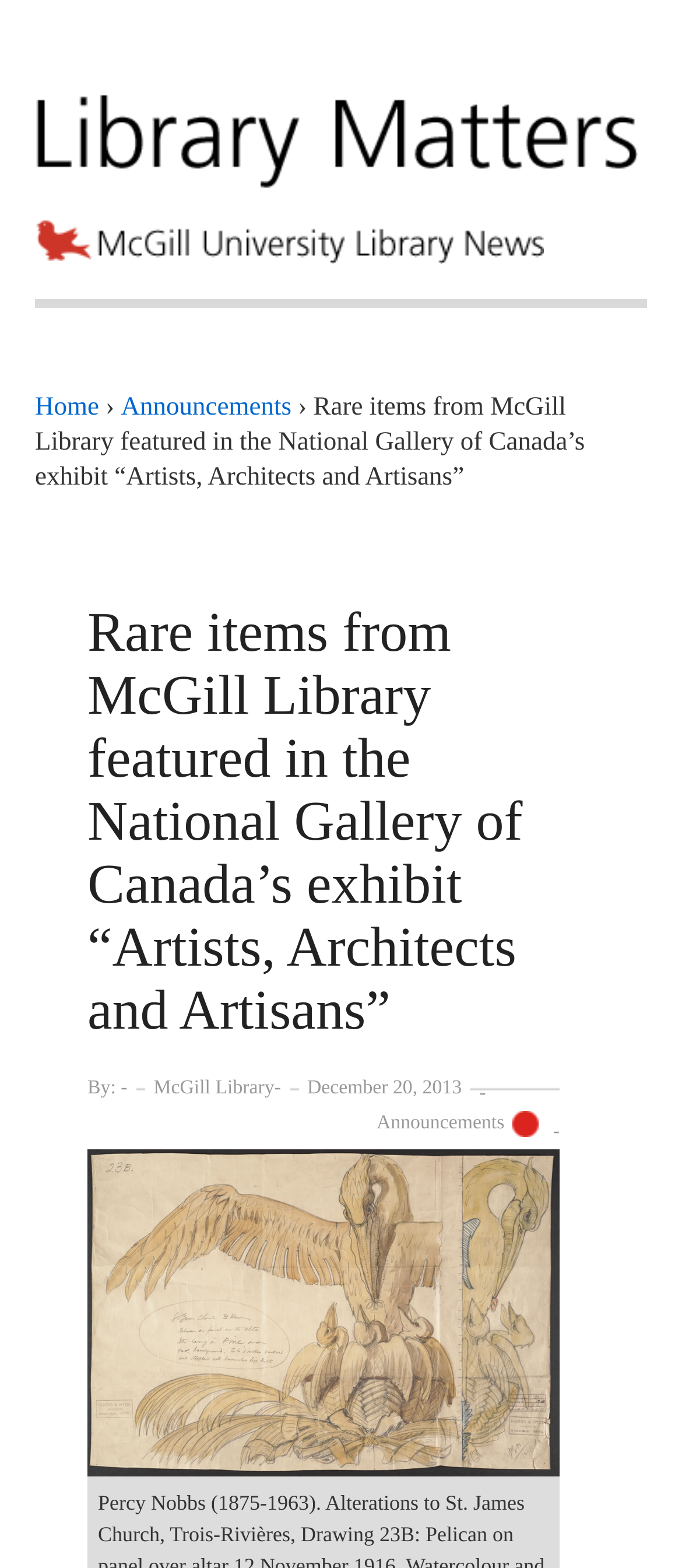Locate the bounding box coordinates of the clickable area to execute the instruction: "View the 'Announcements' page". Provide the coordinates as four float numbers between 0 and 1, represented as [left, top, right, bottom].

[0.177, 0.251, 0.427, 0.269]